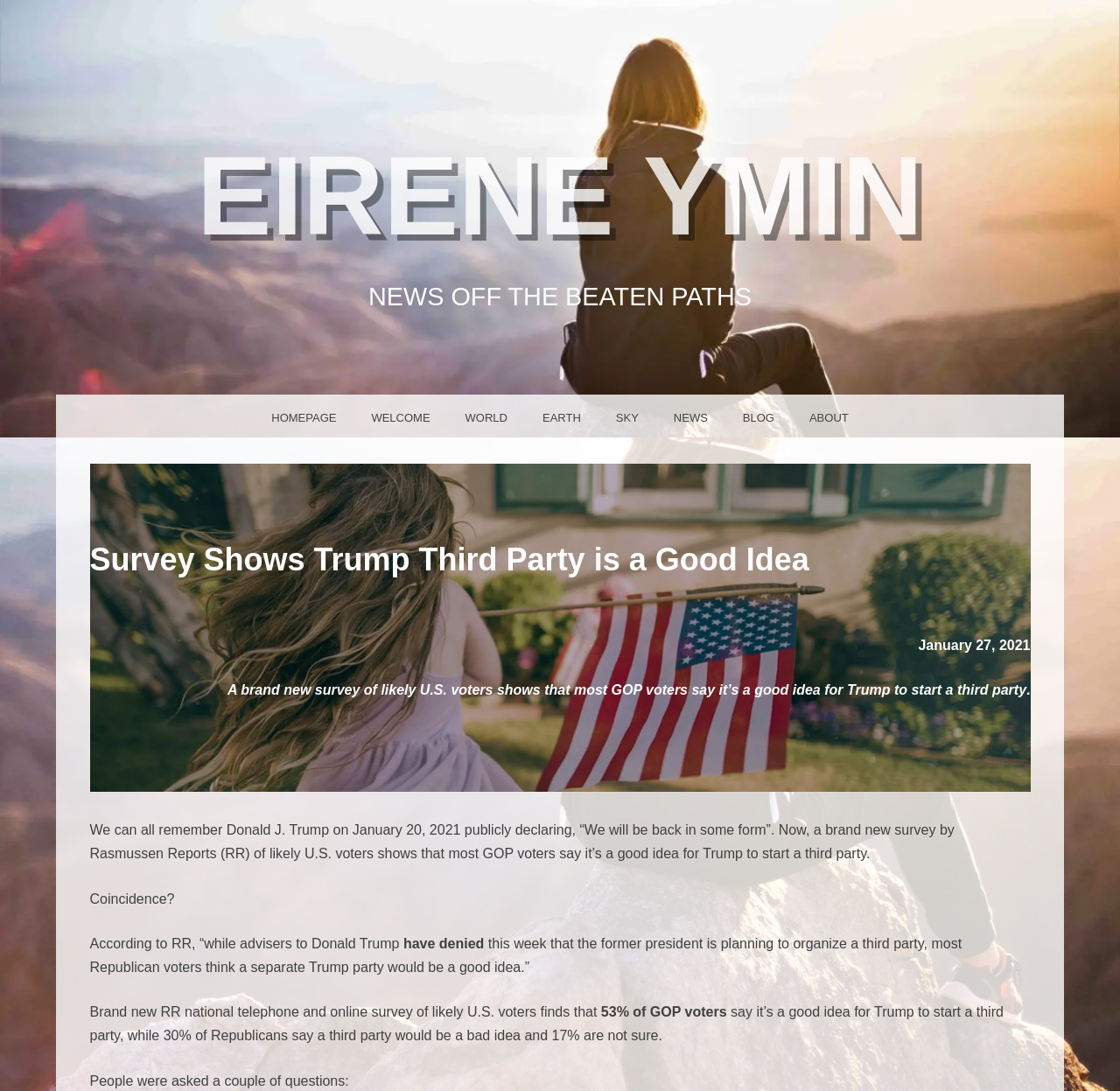Please provide a brief answer to the question using only one word or phrase: 
What percentage of GOP voters think a third party would be a good idea?

53%